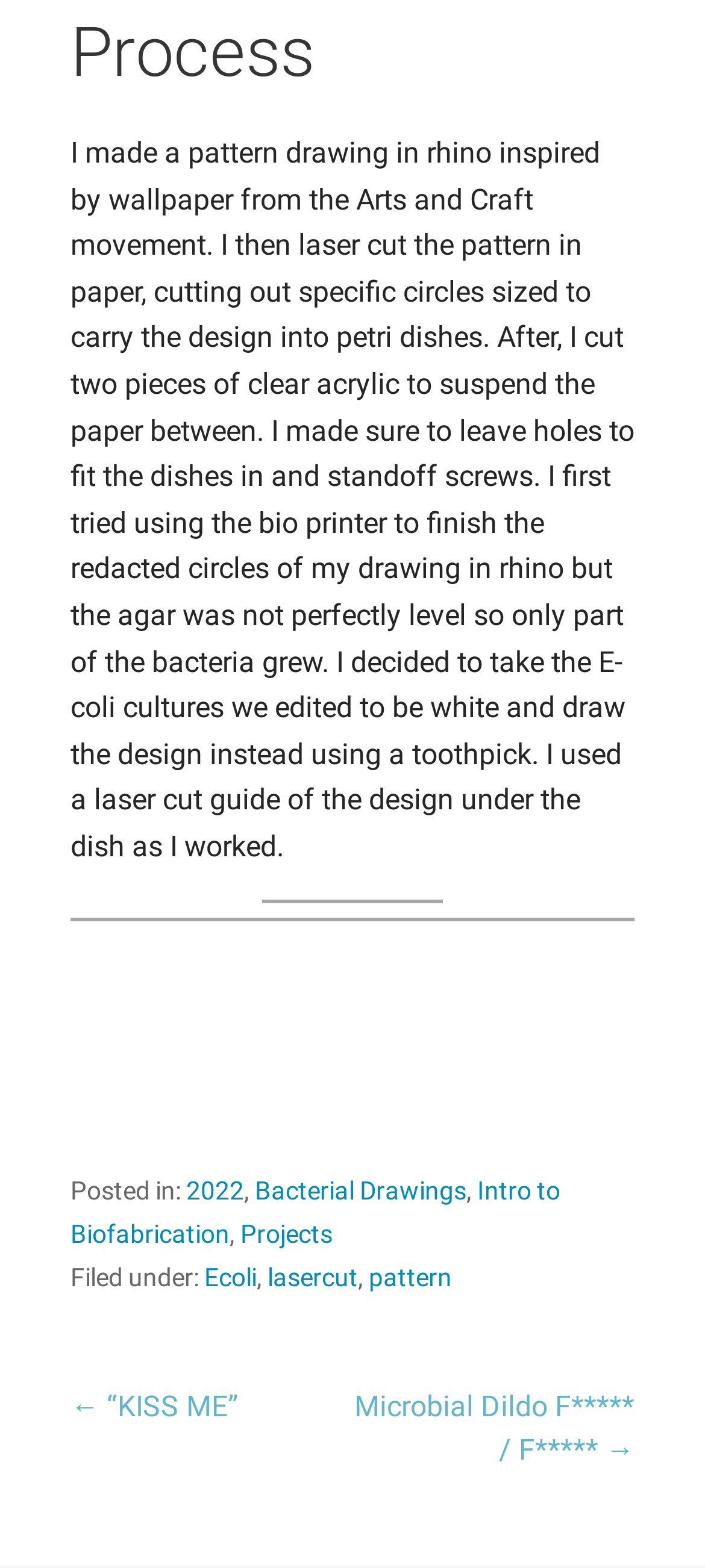Please provide a comprehensive response to the question below by analyzing the image: 
What is the issue with the bio printer?

The author mentions that they first tried using the bio printer to finish the redacted circles of their drawing in Rhino, but the agar was not perfectly level, so only part of the bacteria grew. This indicates that the issue with the bio printer is that the agar was not perfectly level.